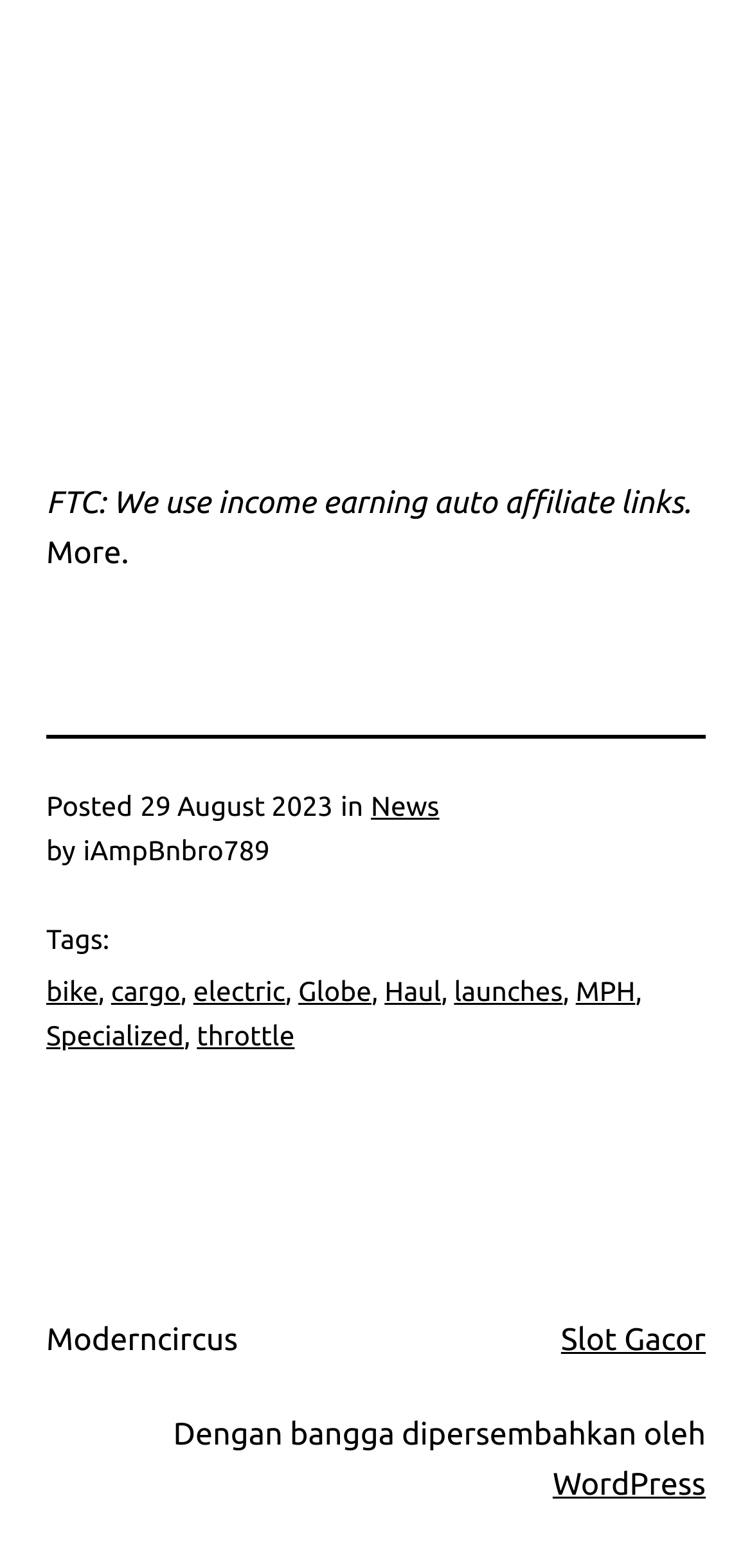Identify the bounding box coordinates for the UI element described as follows: "Slot Gacor". Ensure the coordinates are four float numbers between 0 and 1, formatted as [left, top, right, bottom].

[0.746, 0.843, 0.938, 0.865]